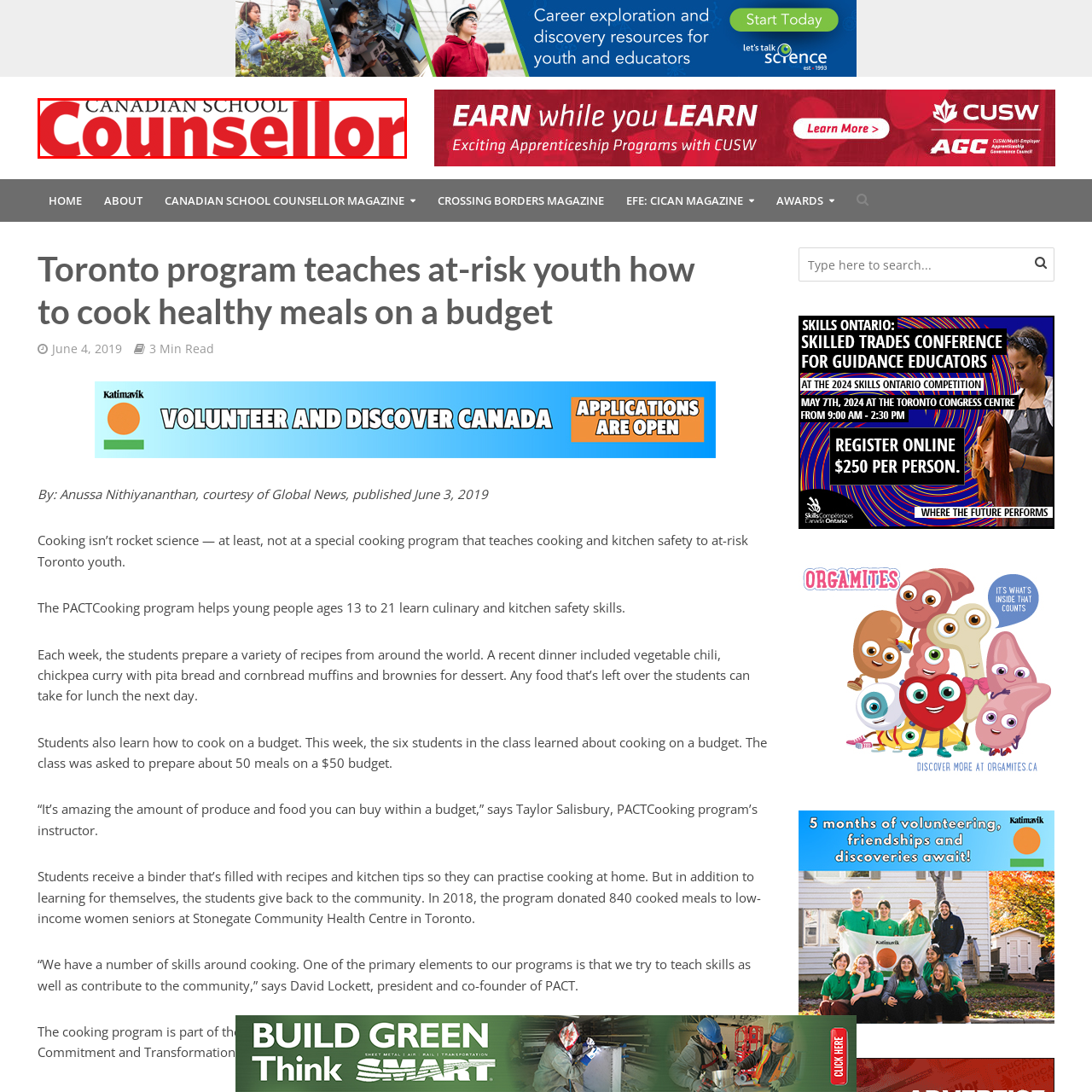Generate a detailed description of the image highlighted within the red border.

The image showcases the logo of the "Canadian School Counsellor" magazine, emphasizing its focus on resources and support for school counselors across Canada. The design features a blend of bold typography, with "Canadian School" in a sophisticated serif font, contrasted by "Counsellor," which is prominently displayed in red capital letters, highlighting the magazine's commitment to education and student well-being. This logo is a vital part of the magazine's branding, reflecting its mission to provide valuable insights and information to counselors, educators, and stakeholders involved in student development.